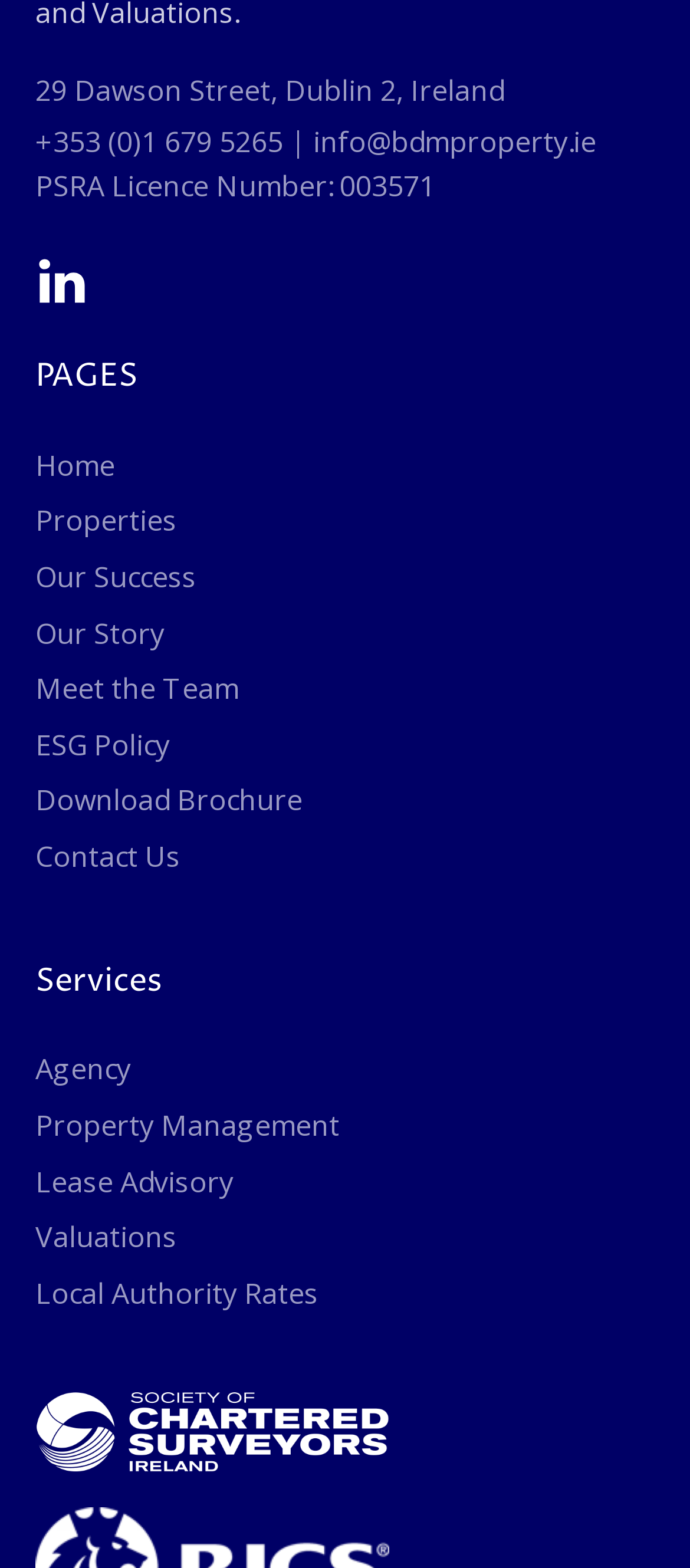Determine the bounding box for the UI element that matches this description: "Our Success".

[0.051, 0.354, 0.285, 0.383]